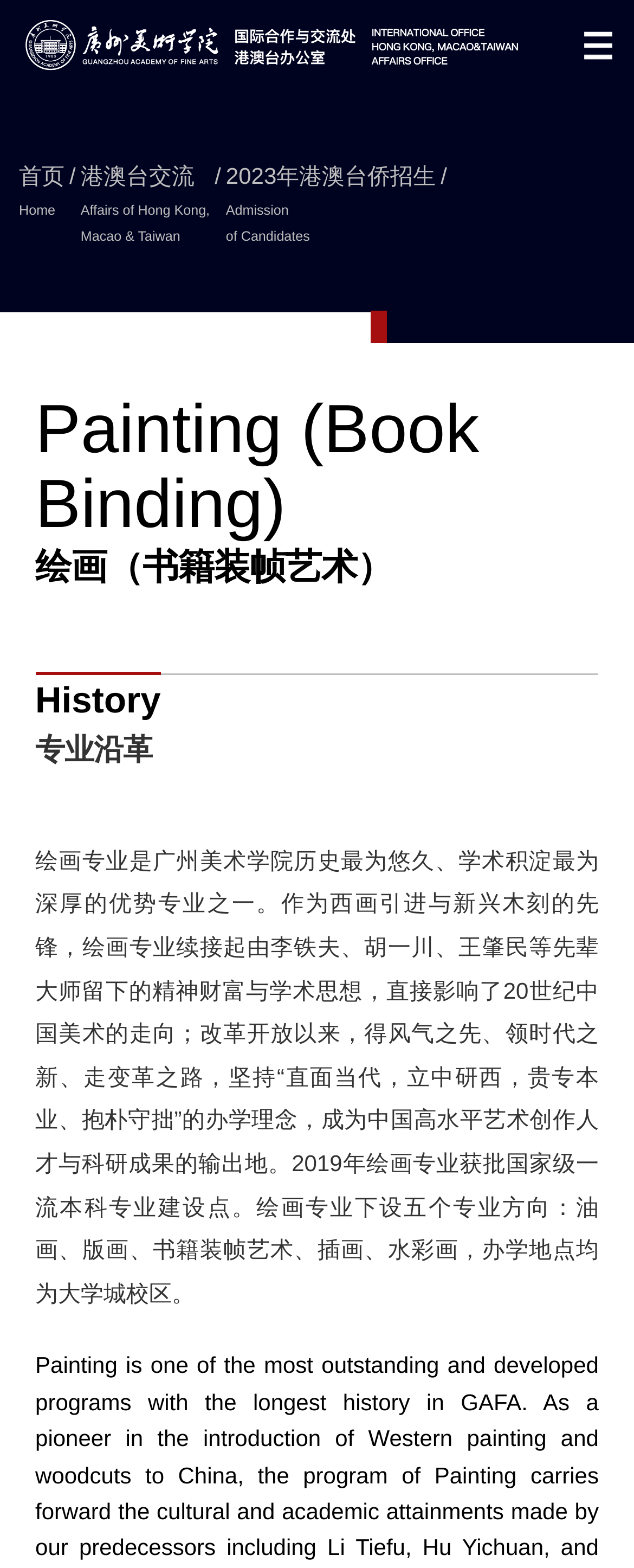What is the first menu item?
Give a one-word or short phrase answer based on the image.

首页 Home